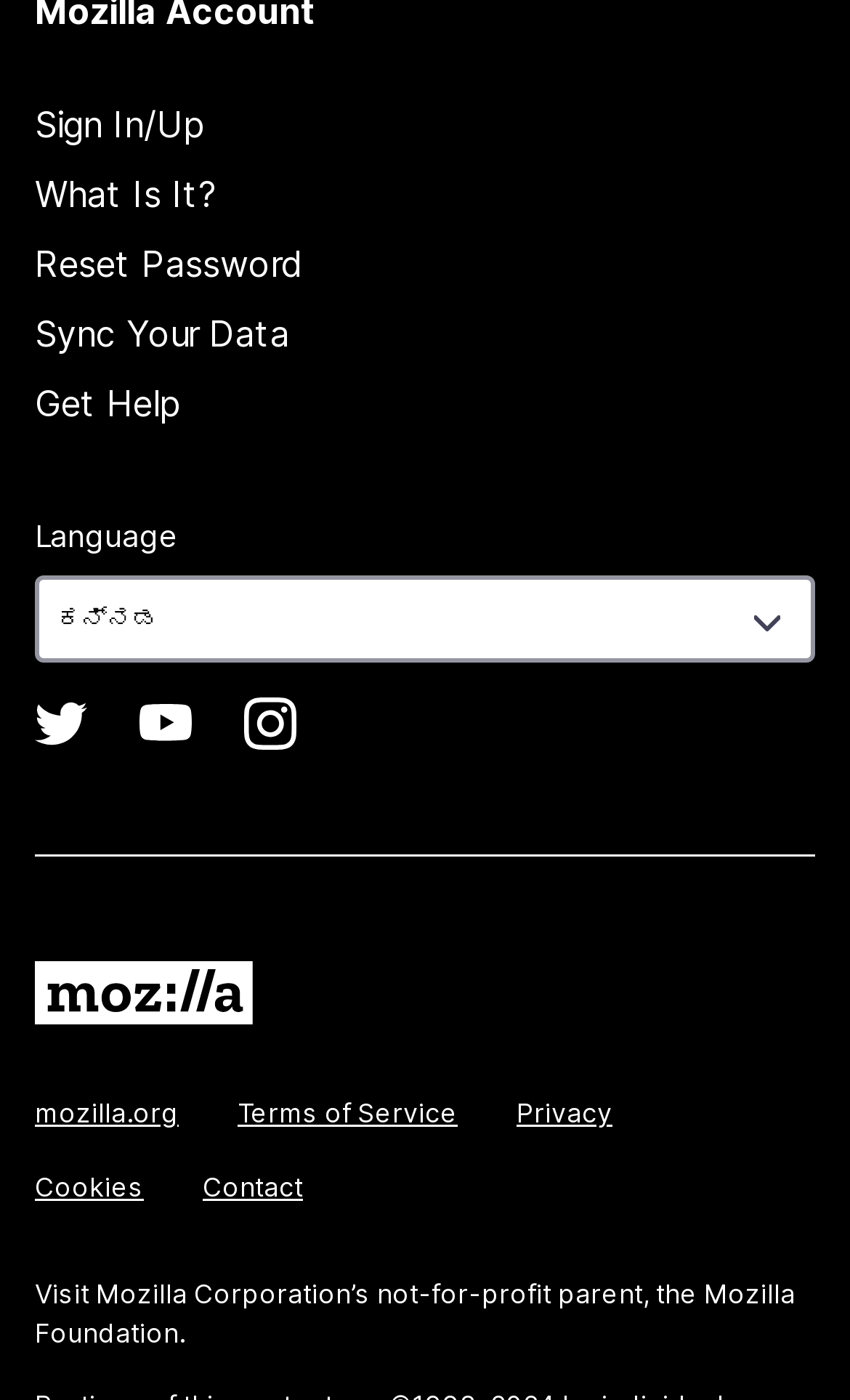Extract the bounding box for the UI element that matches this description: "What Is It?".

[0.041, 0.123, 0.254, 0.154]